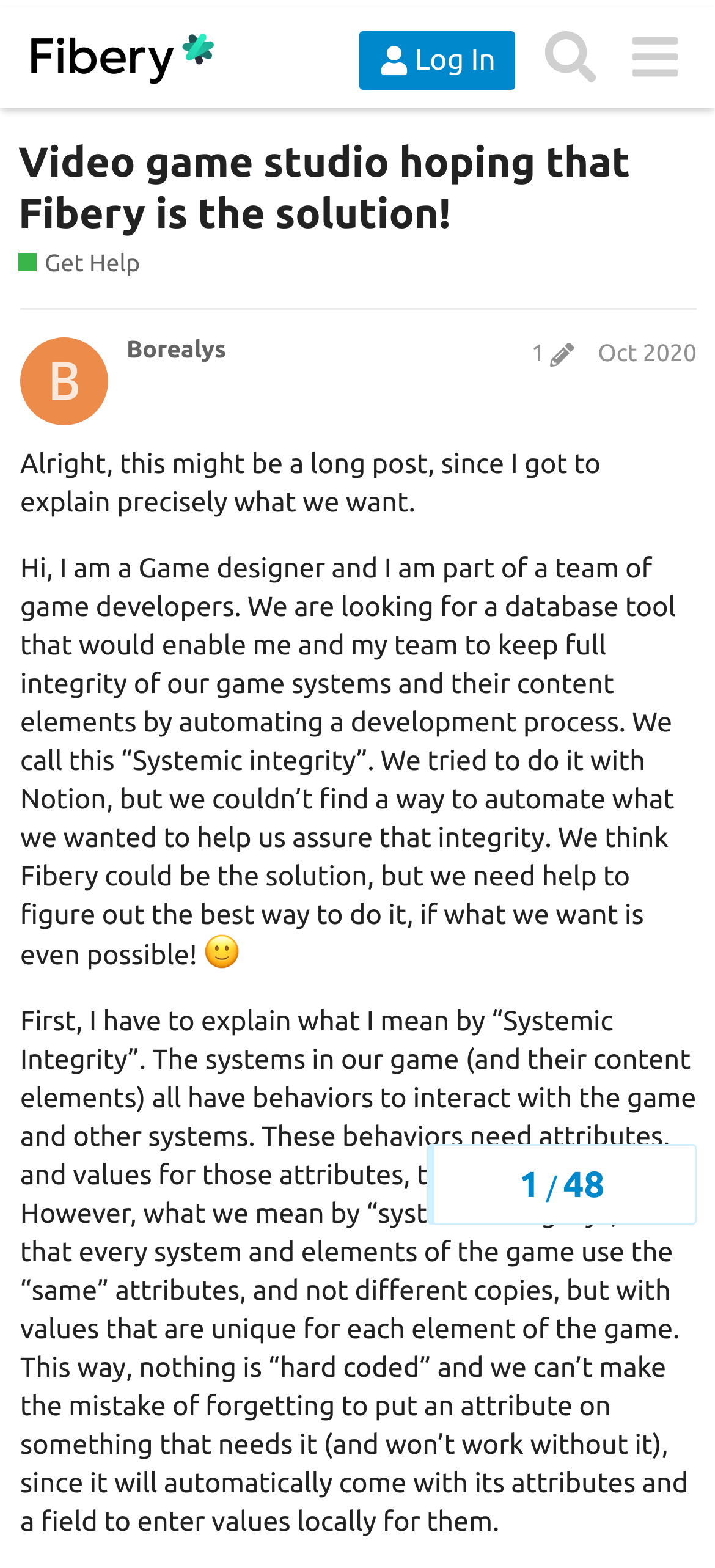Find the main header of the webpage and produce its text content.

Video game studio hoping that Fibery is the solution!